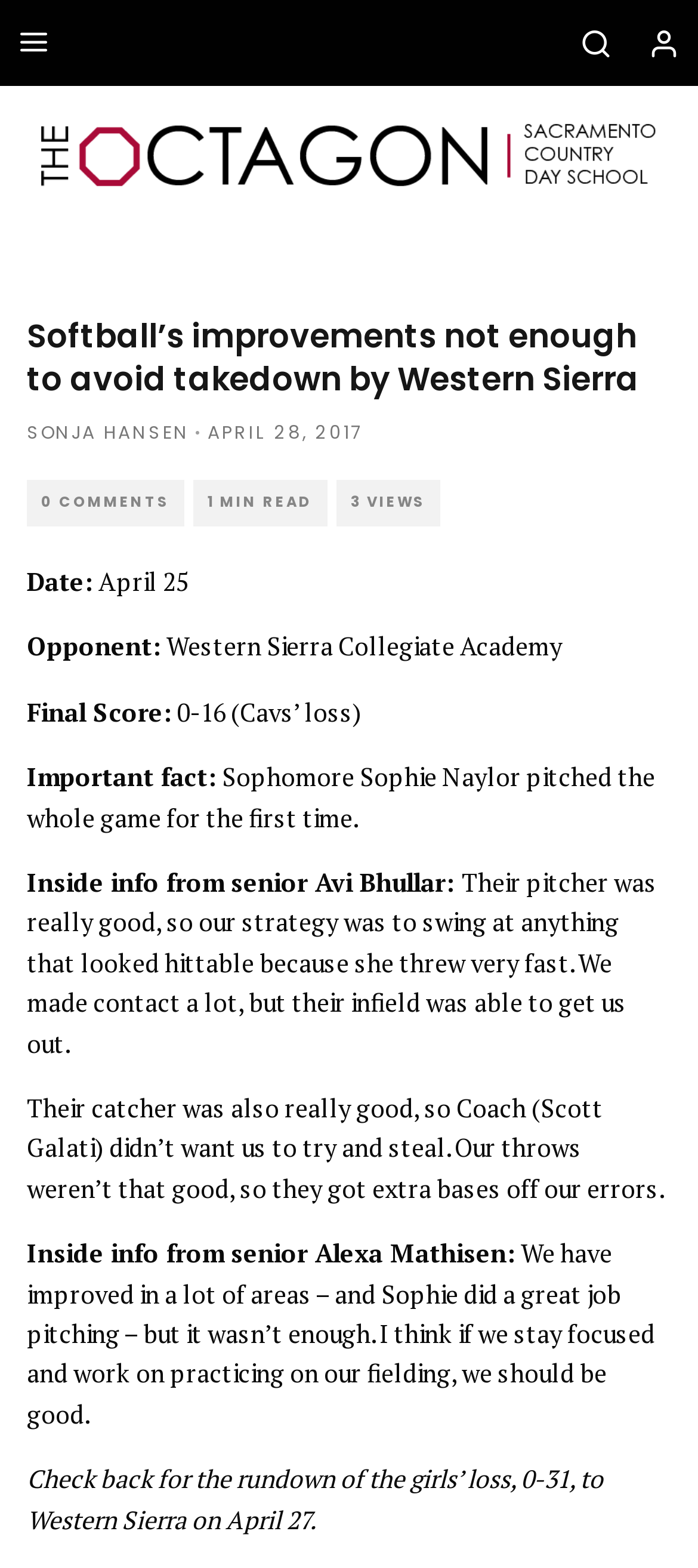Provide the bounding box for the UI element matching this description: "Sonja Hansen".

[0.038, 0.267, 0.272, 0.284]